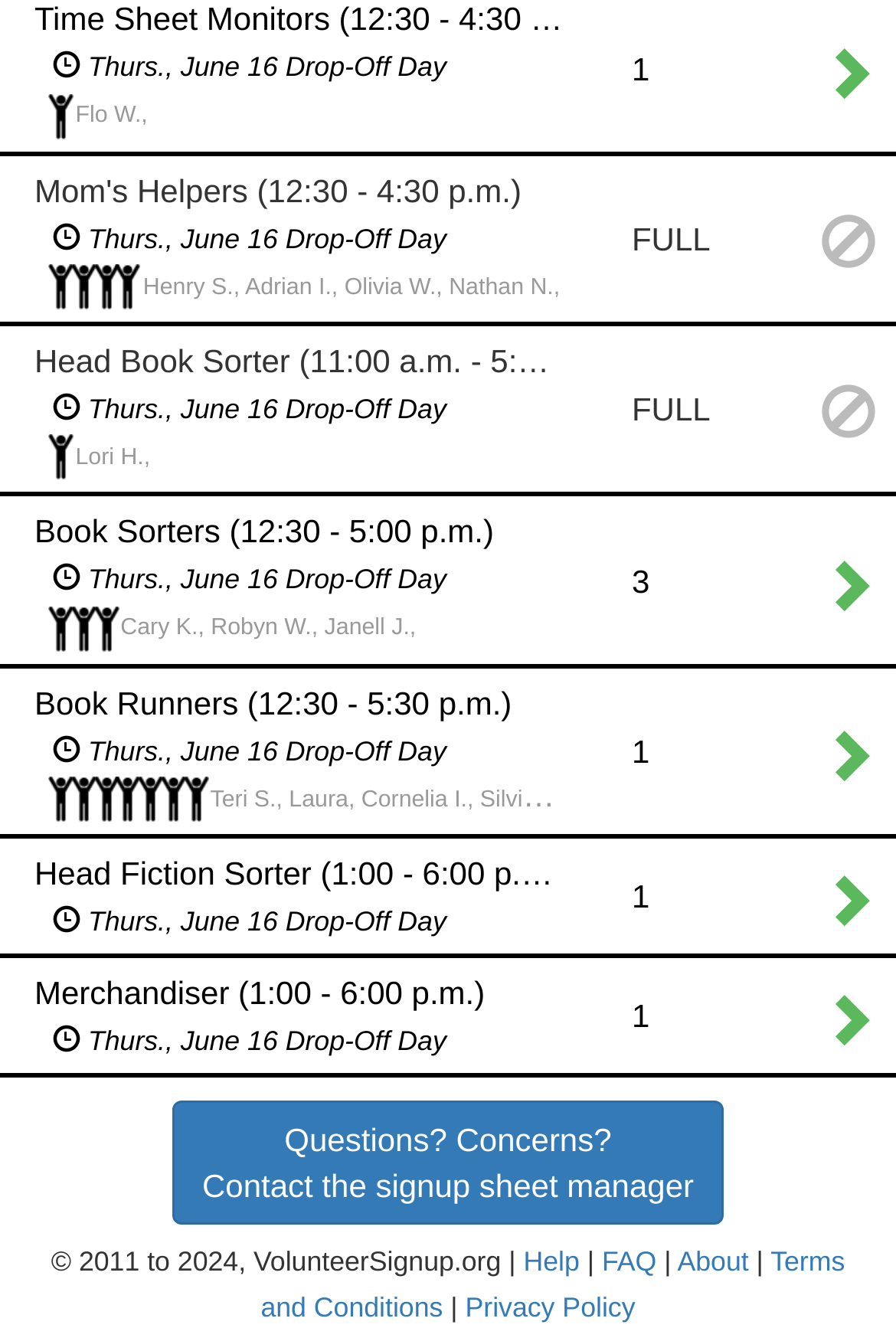Find the bounding box coordinates of the area that needs to be clicked in order to achieve the following instruction: "Click the link to view Merchandiser". The coordinates should be specified as four float numbers between 0 and 1, i.e., [left, top, right, bottom].

[0.038, 0.722, 0.962, 0.812]